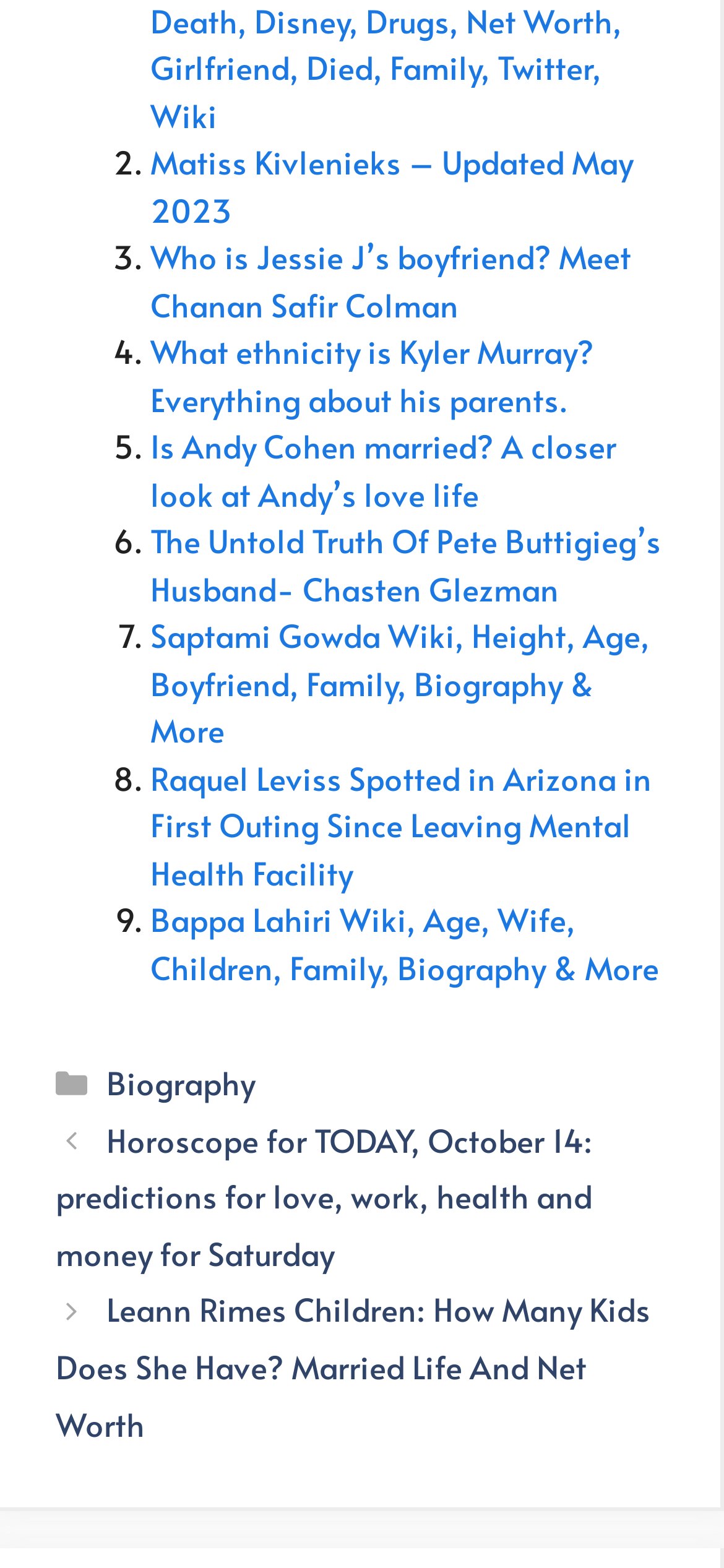Give a concise answer using only one word or phrase for this question:
What is the section above the footer?

List of links